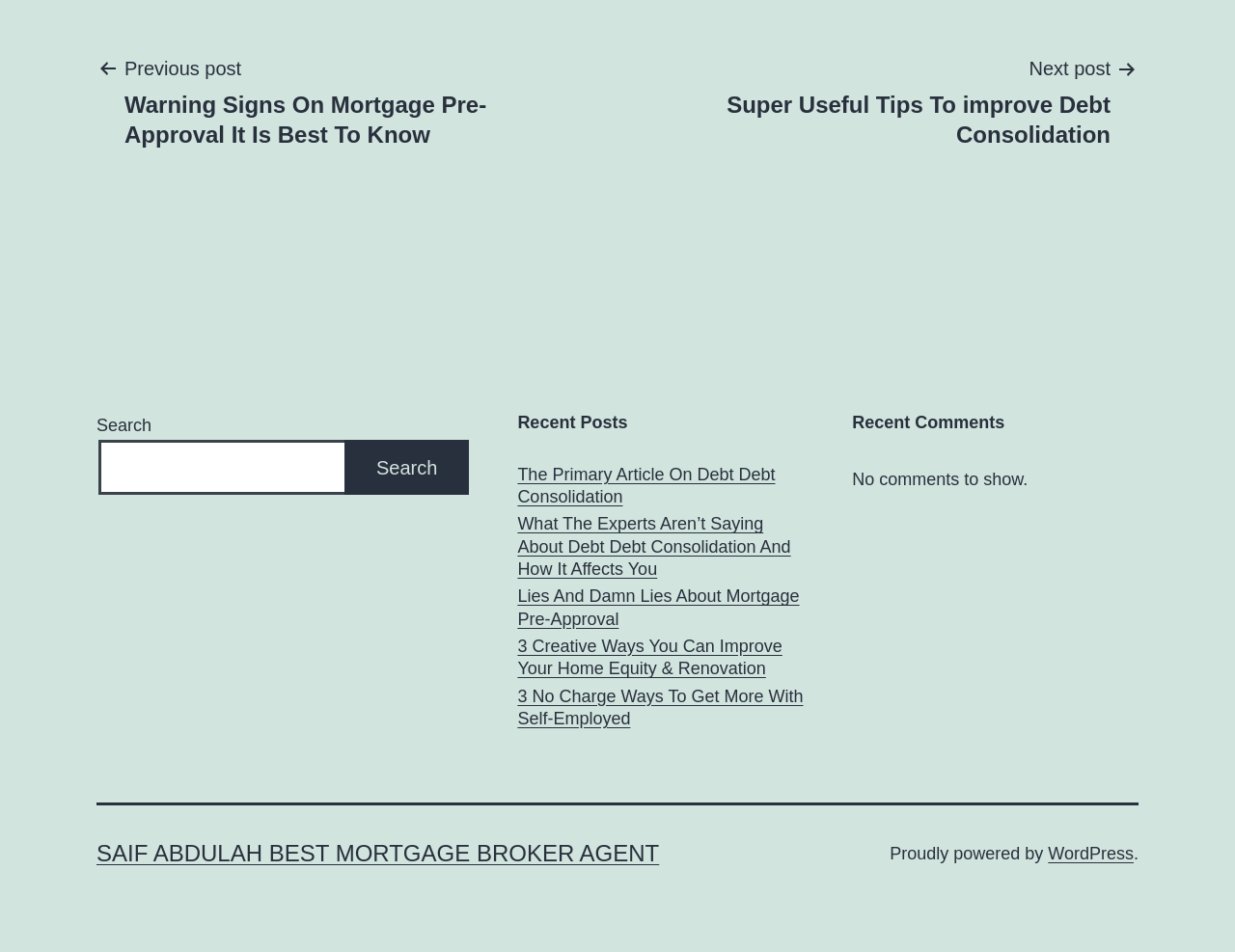Find the bounding box coordinates of the element you need to click on to perform this action: 'Go to previous post'. The coordinates should be represented by four float values between 0 and 1, in the format [left, top, right, bottom].

[0.078, 0.055, 0.492, 0.158]